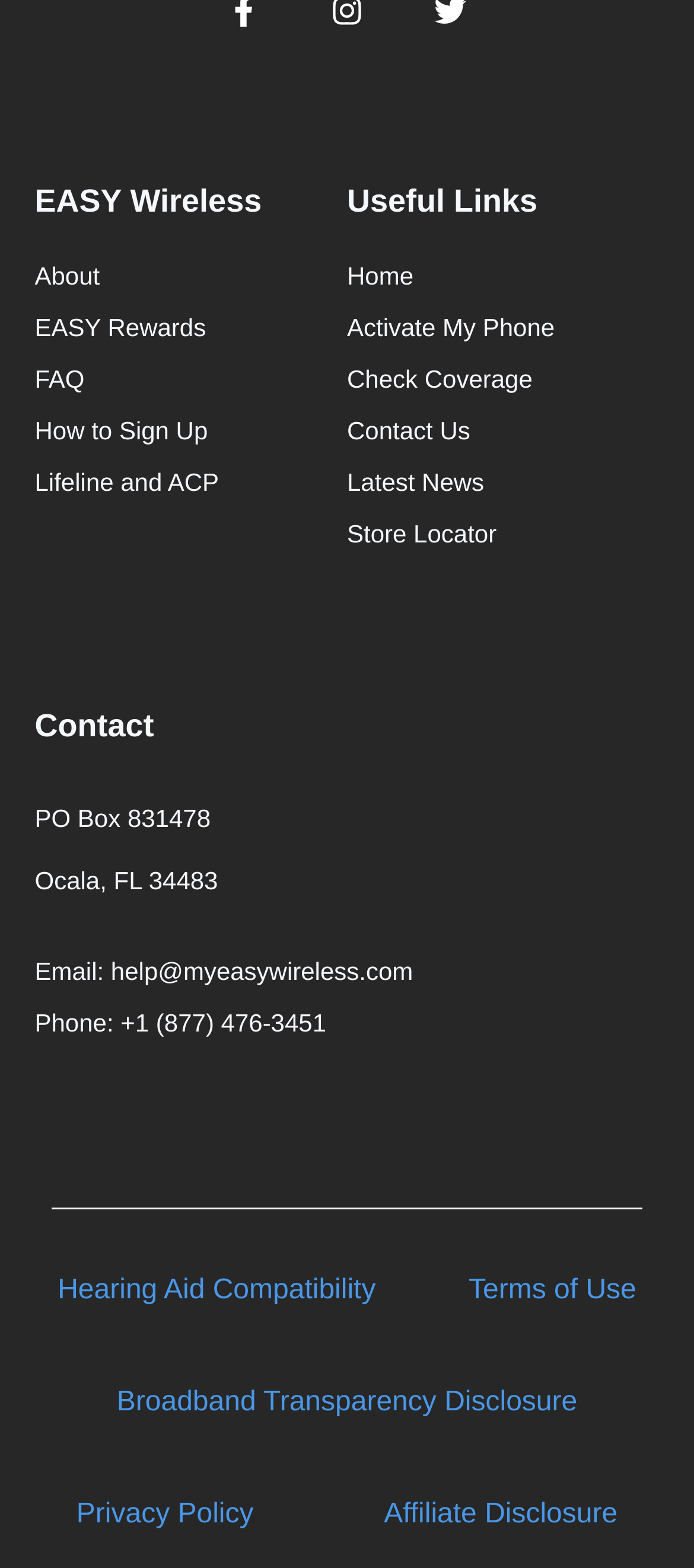Determine the bounding box coordinates for the area that should be clicked to carry out the following instruction: "view store locations".

[0.5, 0.329, 0.95, 0.352]